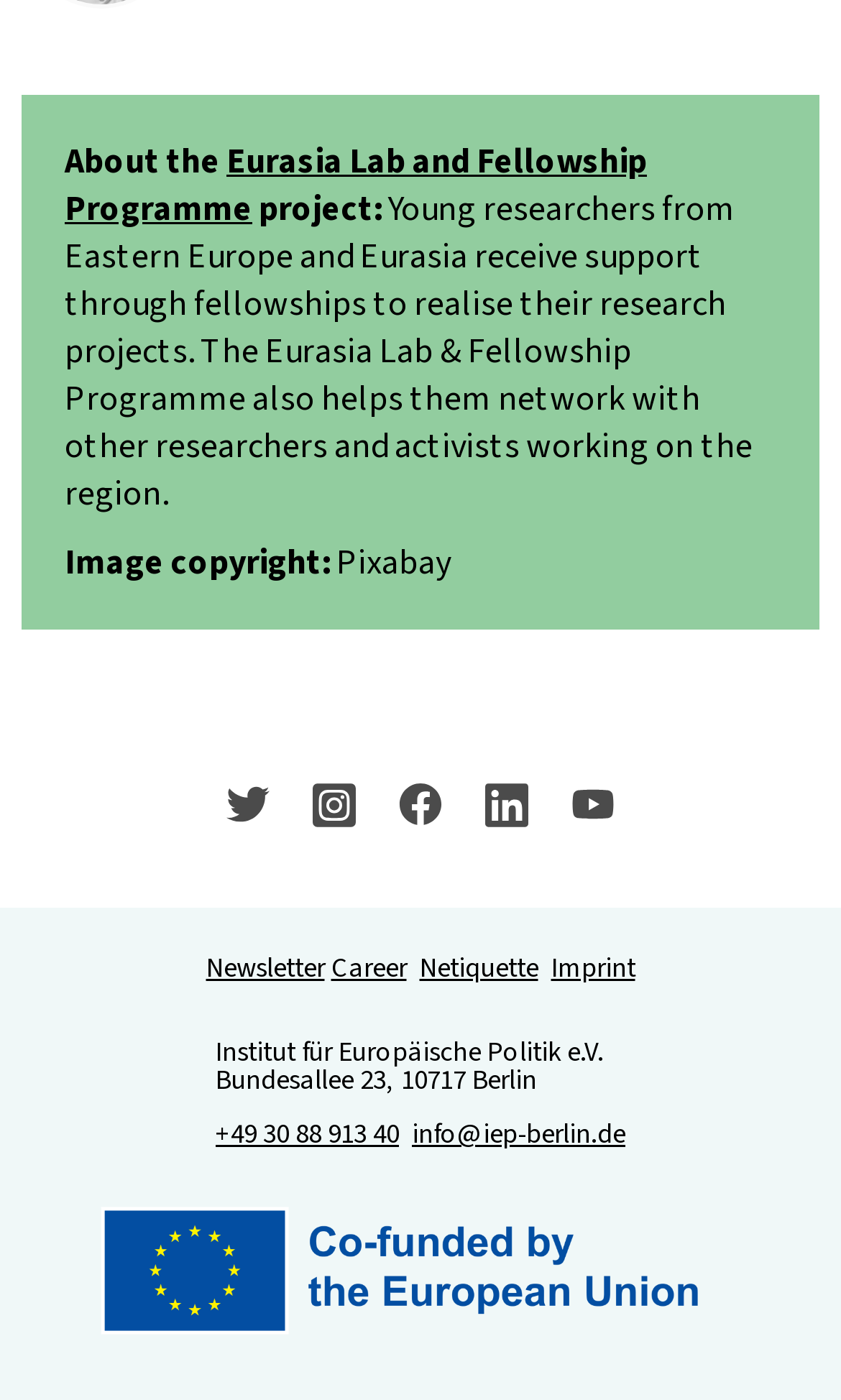Specify the bounding box coordinates of the region I need to click to perform the following instruction: "Read more about the Eurasia Lab and Fellowship Programme". The coordinates must be four float numbers in the range of 0 to 1, i.e., [left, top, right, bottom].

[0.077, 0.098, 0.769, 0.166]